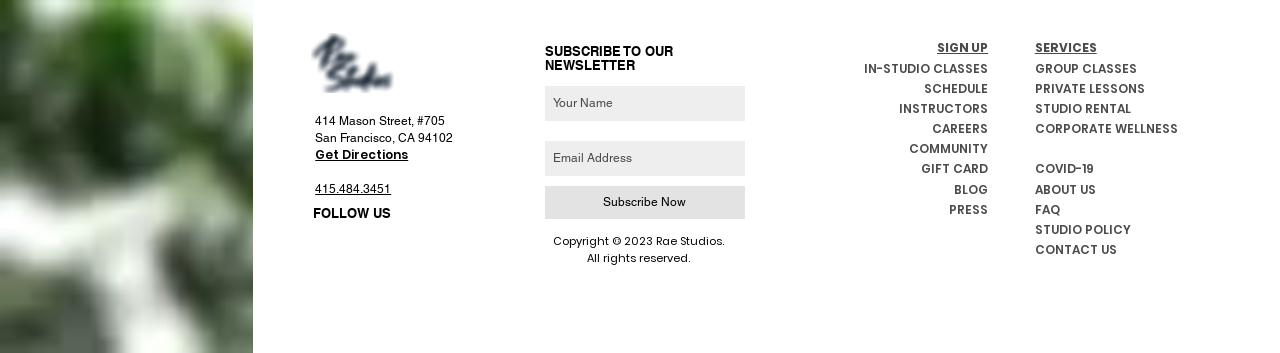Provide a comprehensive description of the image.

This image features the footer section of the Rae Studios website, showcasing essential contact information and a subscription option for their newsletter. At the top, the studio's name is elegantly displayed in a stylized font. Below that, the address is noted as "414 Mason Street, #705, San Francisco, CA 94102," accompanied by a "Get Directions" link, facilitating easy navigation for prospective visitors. The phone number "415.484.3451" provides a direct line for inquiries.

On the right side, users can subscribe to the studio's newsletter, with fields for entering their name and email address. The "Subscribe Now" button invites visitors to stay updated with Rae Studios' latest offerings. A copyright notice states "Copyright © 2023 Rae Studios. All rights reserved," emphasizing the site's content ownership.

Overall, this footer effectively integrates contact details, a newsletter subscription option, and branding elements, enhancing user engagement and accessibility.